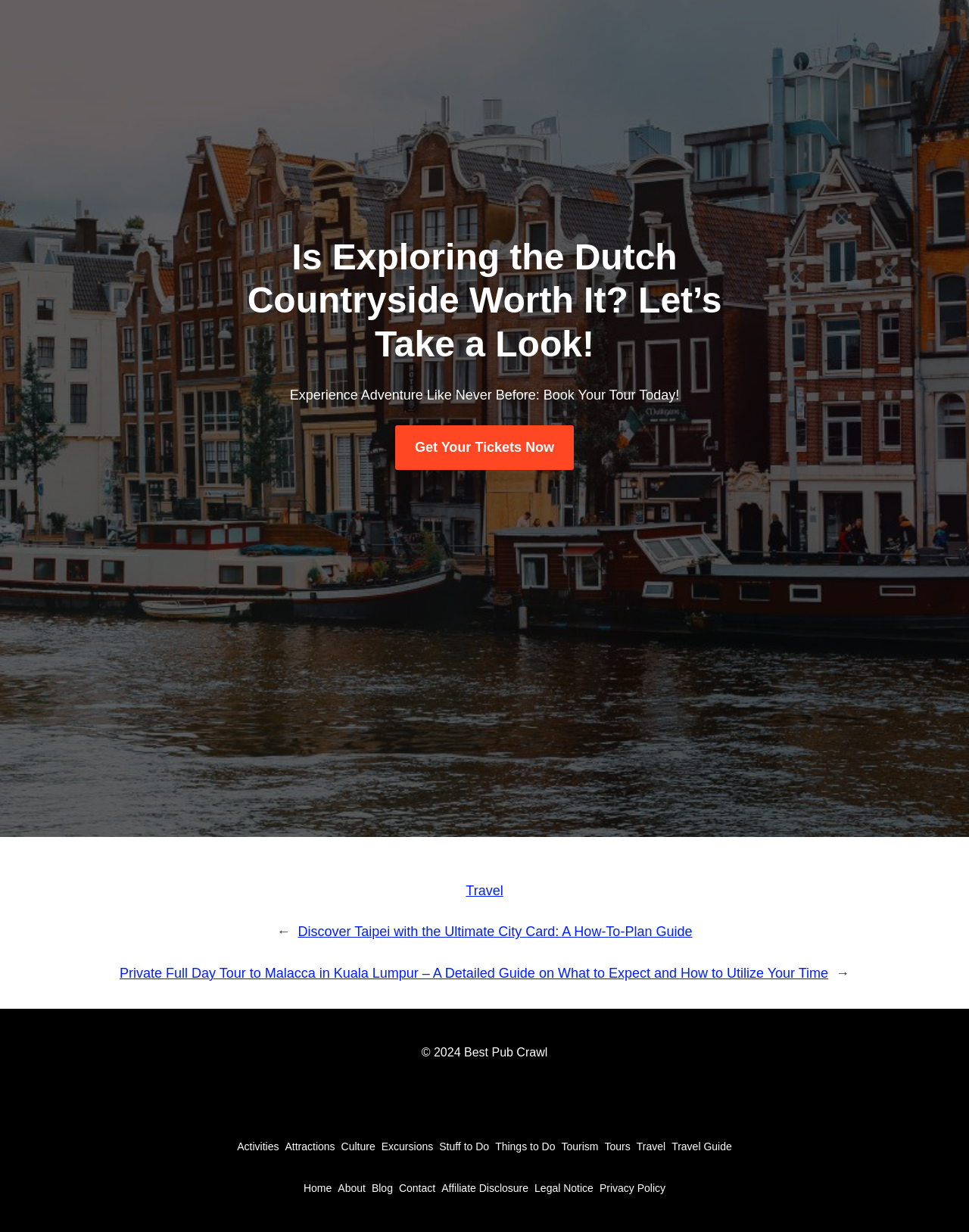Please find and report the bounding box coordinates of the element to click in order to perform the following action: "Learn about 'Activities'". The coordinates should be expressed as four float numbers between 0 and 1, in the format [left, top, right, bottom].

[0.245, 0.921, 0.288, 0.94]